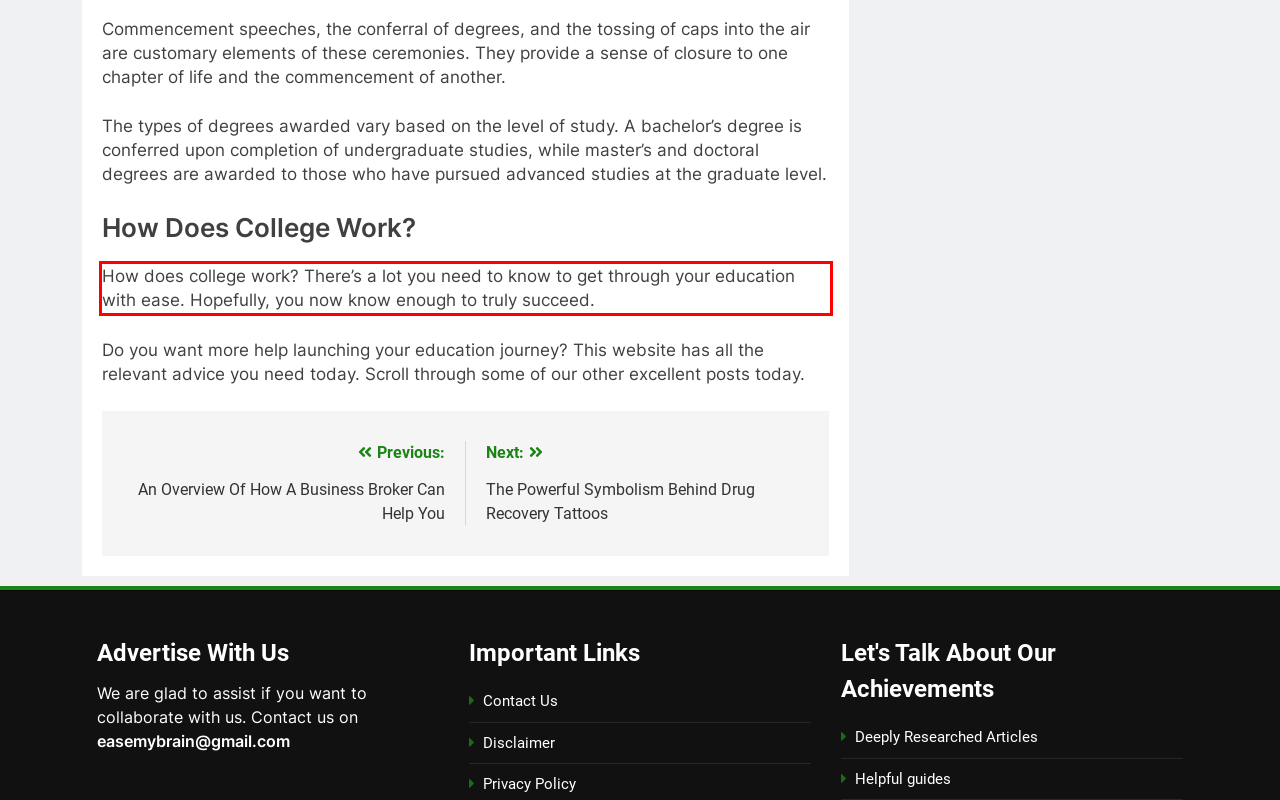Please look at the webpage screenshot and extract the text enclosed by the red bounding box.

How does college work? There’s a lot you need to know to get through your education with ease. Hopefully, you now know enough to truly succeed.